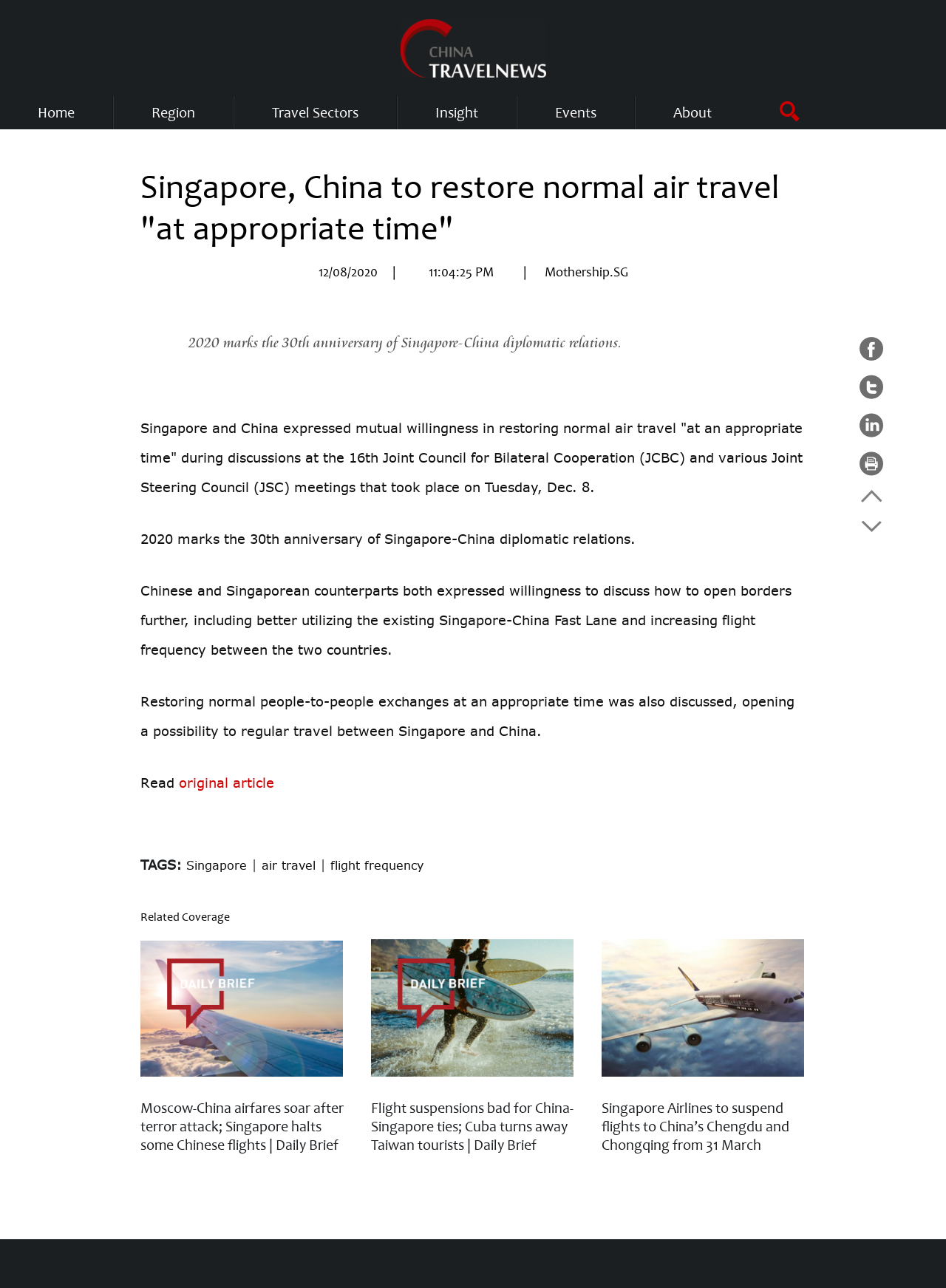Identify and provide the bounding box for the element described by: "About Us".

None